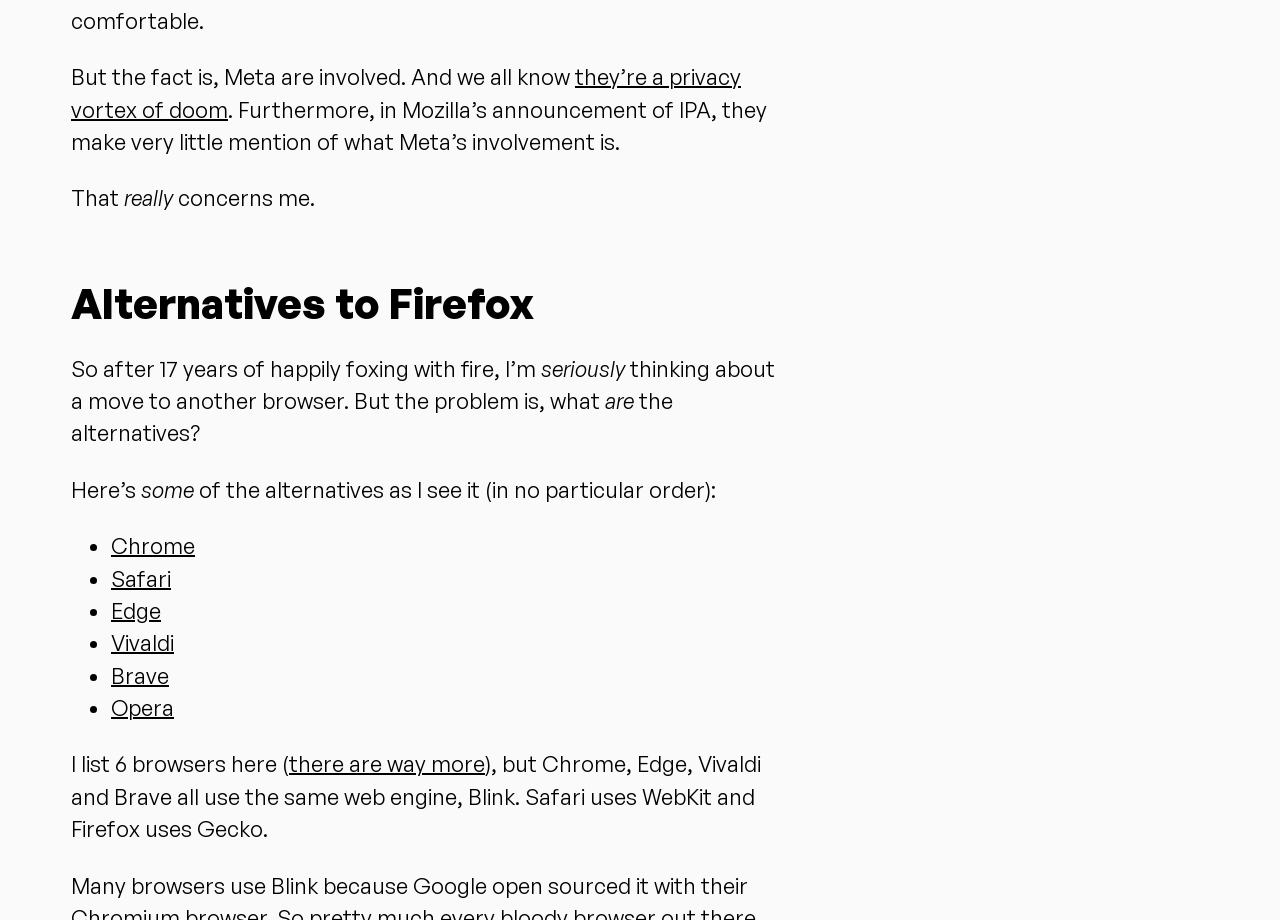Respond with a single word or phrase to the following question: What is the author considering doing after 17 years of using Firefox?

Moving to another browser